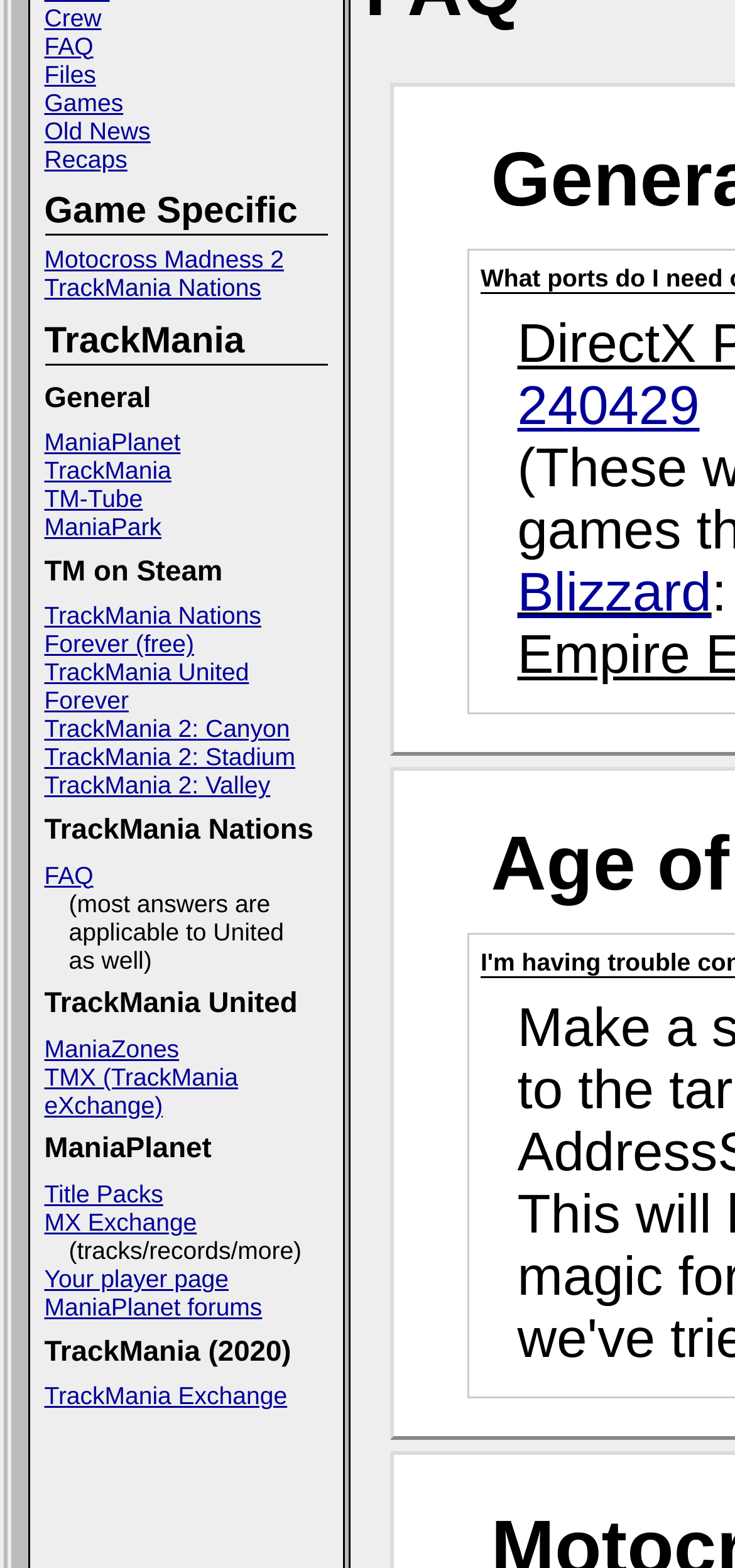Bounding box coordinates are specified in the format (top-left x, top-left y, bottom-right x, bottom-right y). All values are floating point numbers bounded between 0 and 1. Please provide the bounding box coordinate of the region this sentence describes: Games

[0.06, 0.056, 0.445, 0.074]